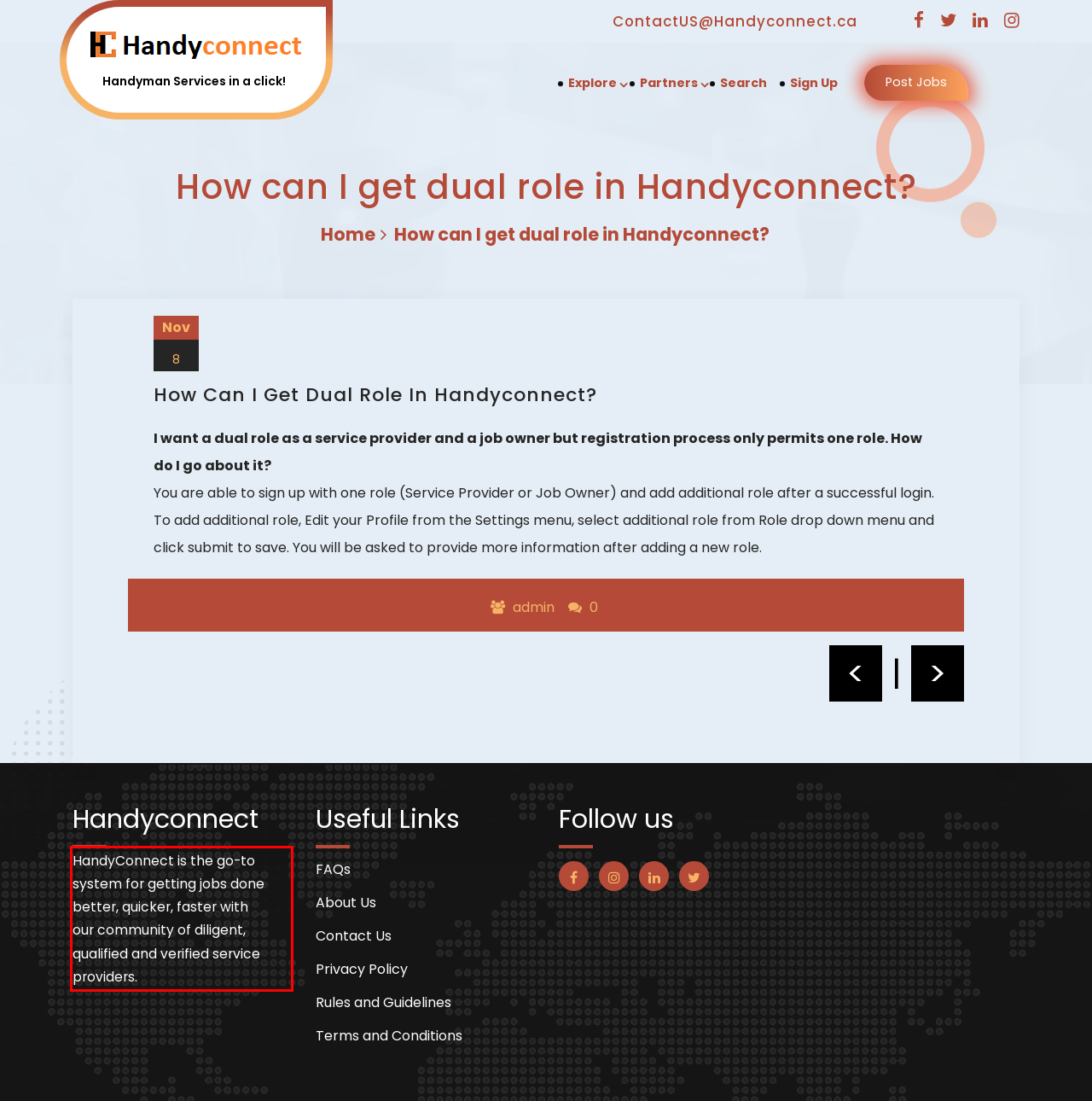Review the screenshot of the webpage and recognize the text inside the red rectangle bounding box. Provide the extracted text content.

HandyConnect is the go-to system for getting jobs done better, quicker, faster with our community of diligent, qualified and verified service providers.